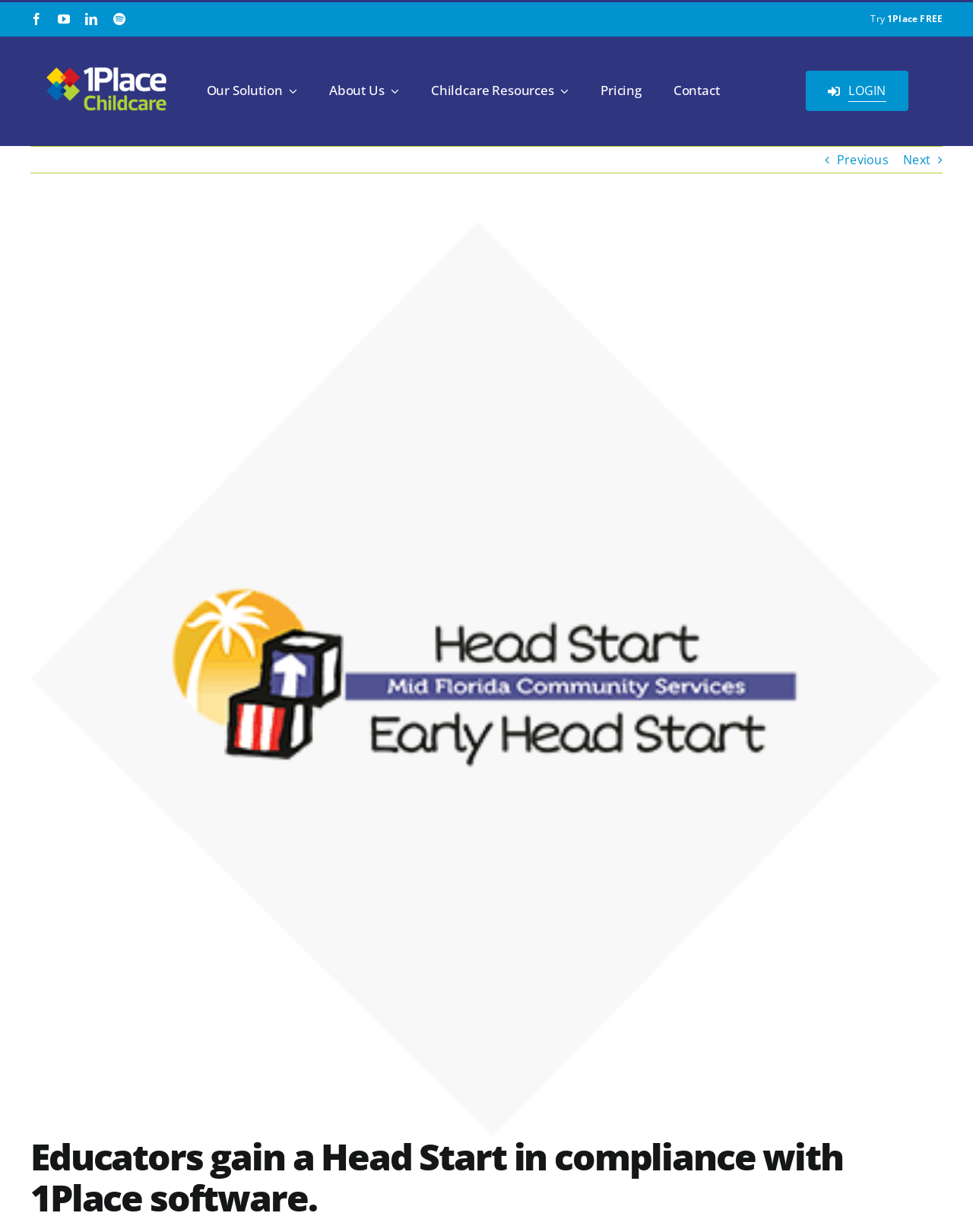Please find the bounding box coordinates of the clickable region needed to complete the following instruction: "Read about business". The bounding box coordinates must consist of four float numbers between 0 and 1, i.e., [left, top, right, bottom].

None